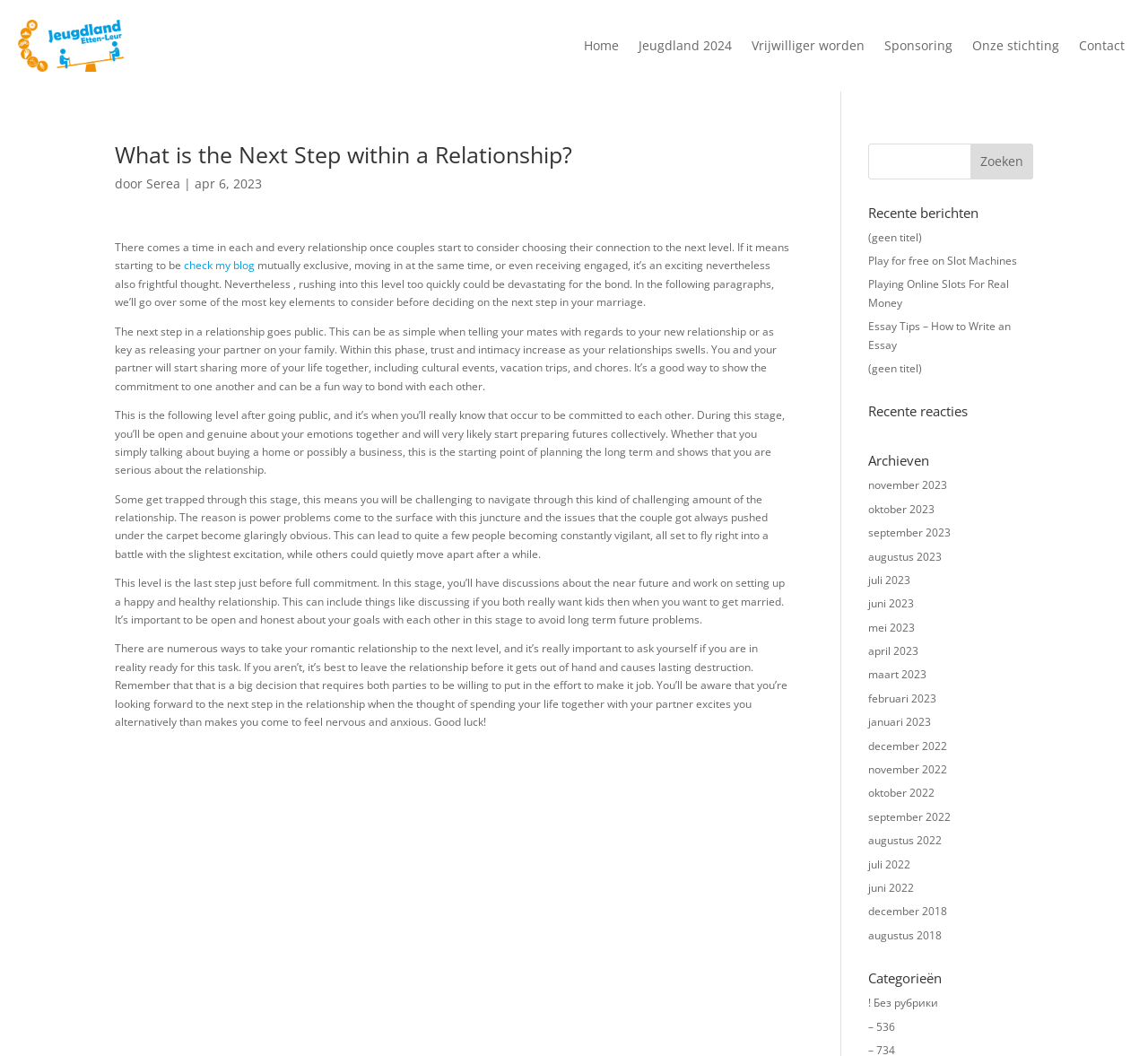Generate a thorough description of the webpage.

This webpage is about relationships and provides guidance on taking the next step in a romantic partnership. At the top, there is a navigation menu with links to "Home", "Jeugdland 2024", "Vrijwilliger worden", "Sponsoring", "Onze stichting", and "Contact". 

Below the navigation menu, there is an article with a heading "What is the Next Step within a Relationship?" followed by the author's name "Serea" and the date "apr 6, 2023". The article discusses the different stages of a relationship, including going public, committing to each other, and planning for the future. It also warns about the potential pitfalls of rushing into the next step and the importance of open and honest communication.

On the right side of the page, there is a search bar with a button labeled "Zoeken". Below the search bar, there are three sections: "Recente berichten" (Recent posts), "Recente reacties" (Recent comments), and "Archieven" (Archives). Each section contains a list of links to related articles or posts.

The webpage also has a section titled "Categorieën" (Categories) with links to various categories, including "! Без рубрики" and "– 536".